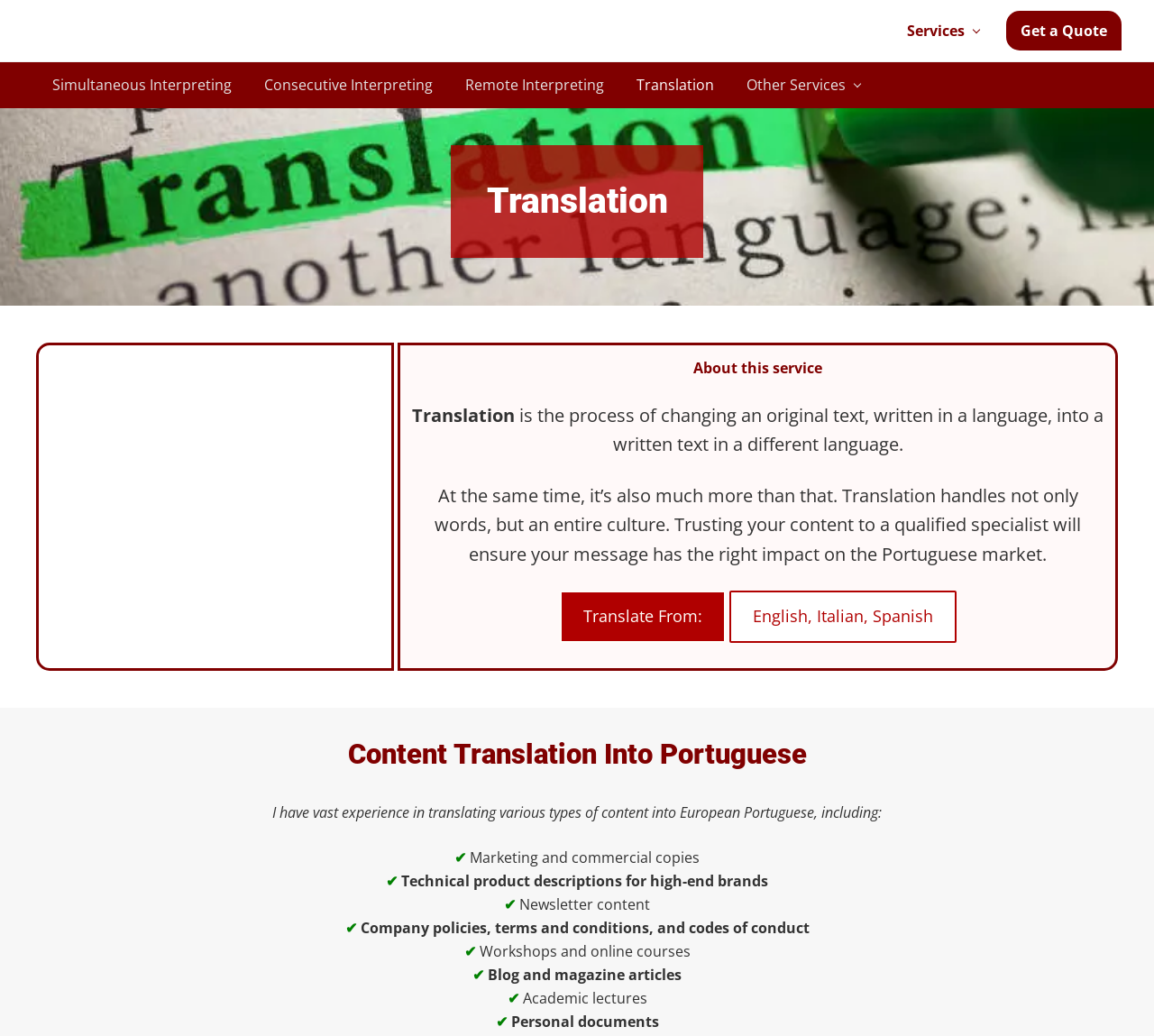Given the description English, Italian, Spanish, predict the bounding box coordinates of the UI element. Ensure the coordinates are in the format (top-left x, top-left y, bottom-right x, bottom-right y) and all values are between 0 and 1.

[0.632, 0.57, 0.829, 0.62]